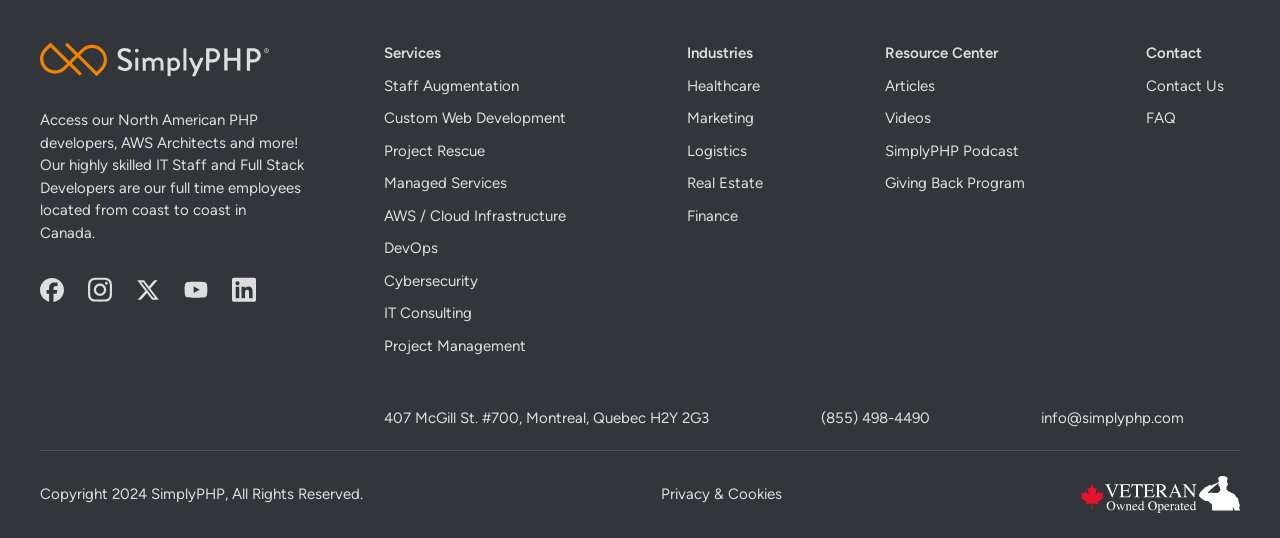Pinpoint the bounding box coordinates of the element that must be clicked to accomplish the following instruction: "Access the Home page". The coordinates should be in the format of four float numbers between 0 and 1, i.e., [left, top, right, bottom].

[0.031, 0.079, 0.238, 0.144]